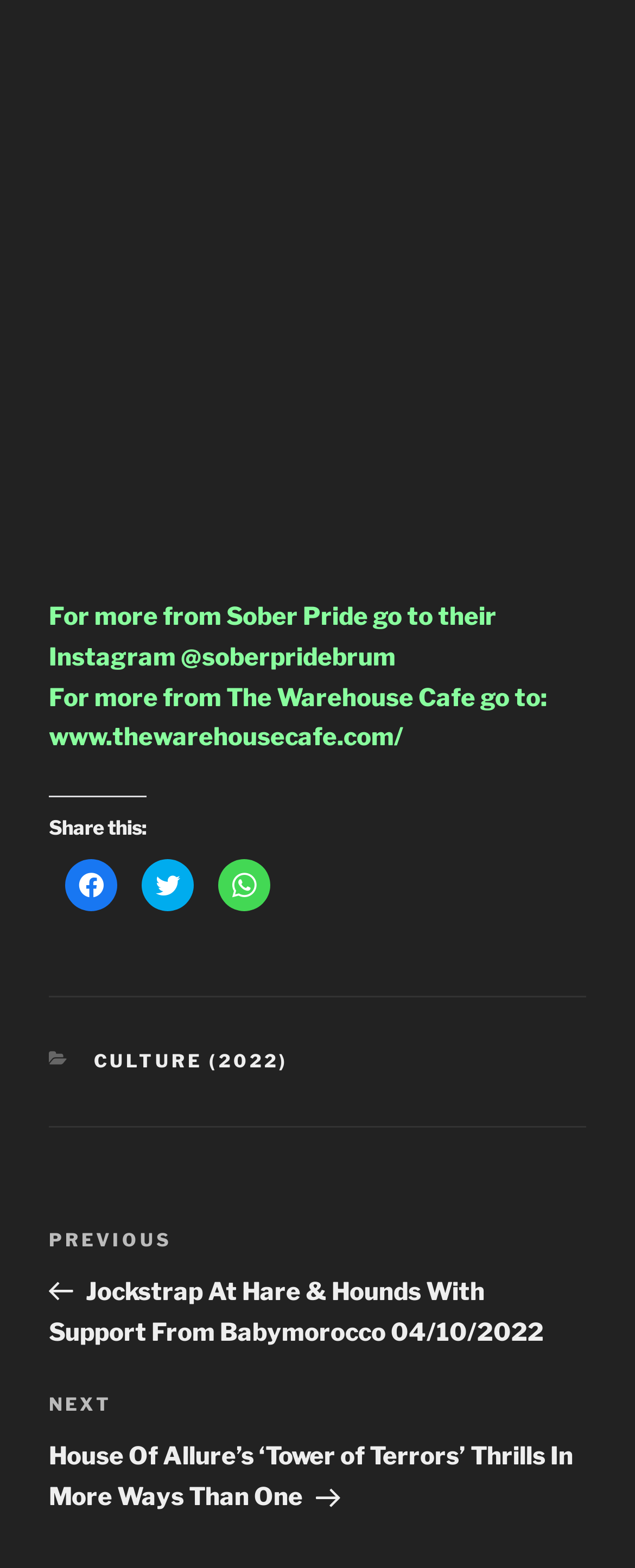Please analyze the image and provide a thorough answer to the question:
What is the category of the current post?

The answer can be found in the FooterAsNonLandmark element, which contains a StaticText element with the text 'CATEGORIES'. Below this text, there is a link with the text 'CULTURE (2022)', indicating that the current post belongs to this category.